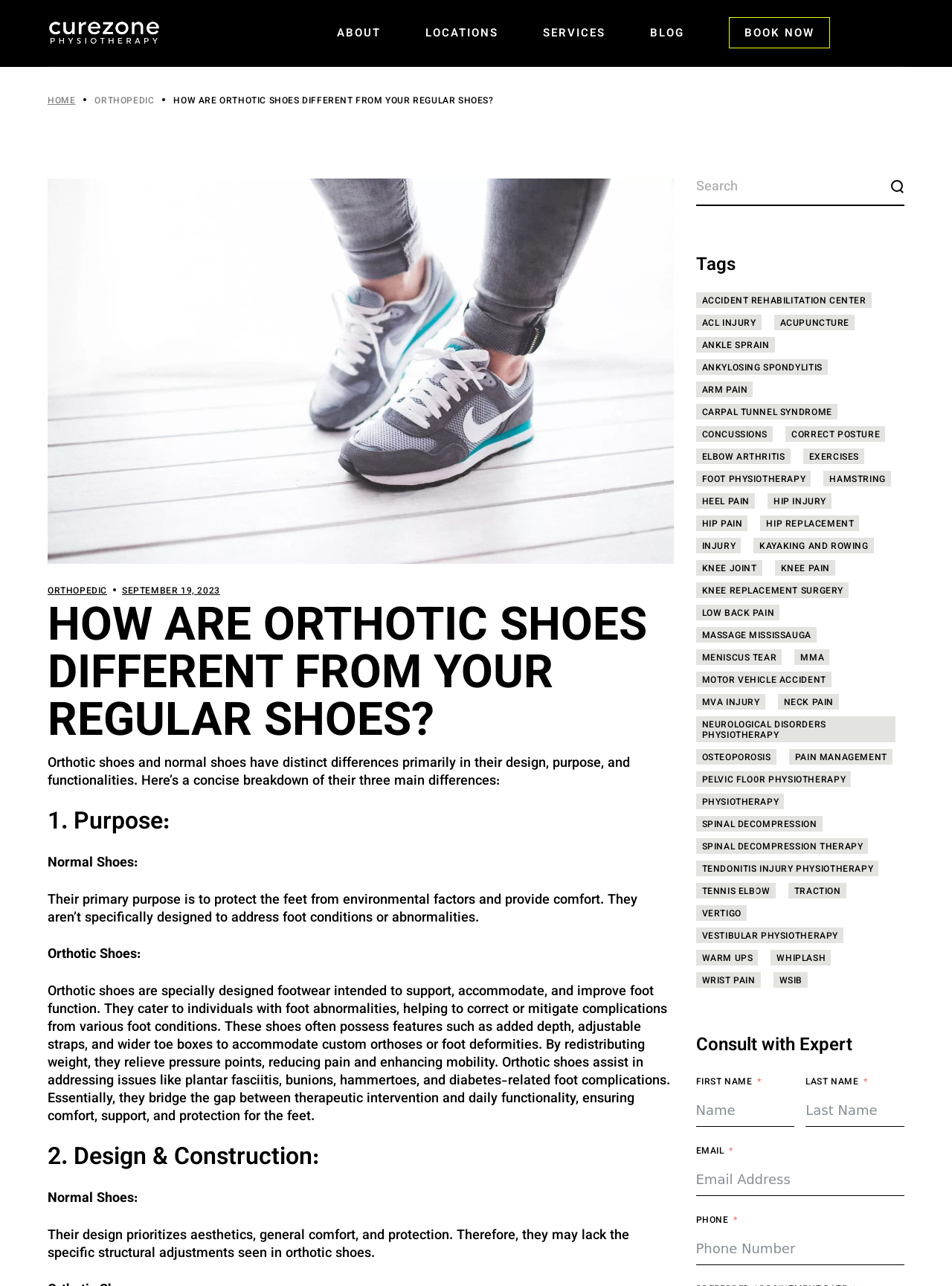Pinpoint the bounding box coordinates for the area that should be clicked to perform the following instruction: "Click the 'CONTACT US' link".

[0.354, 0.144, 0.526, 0.158]